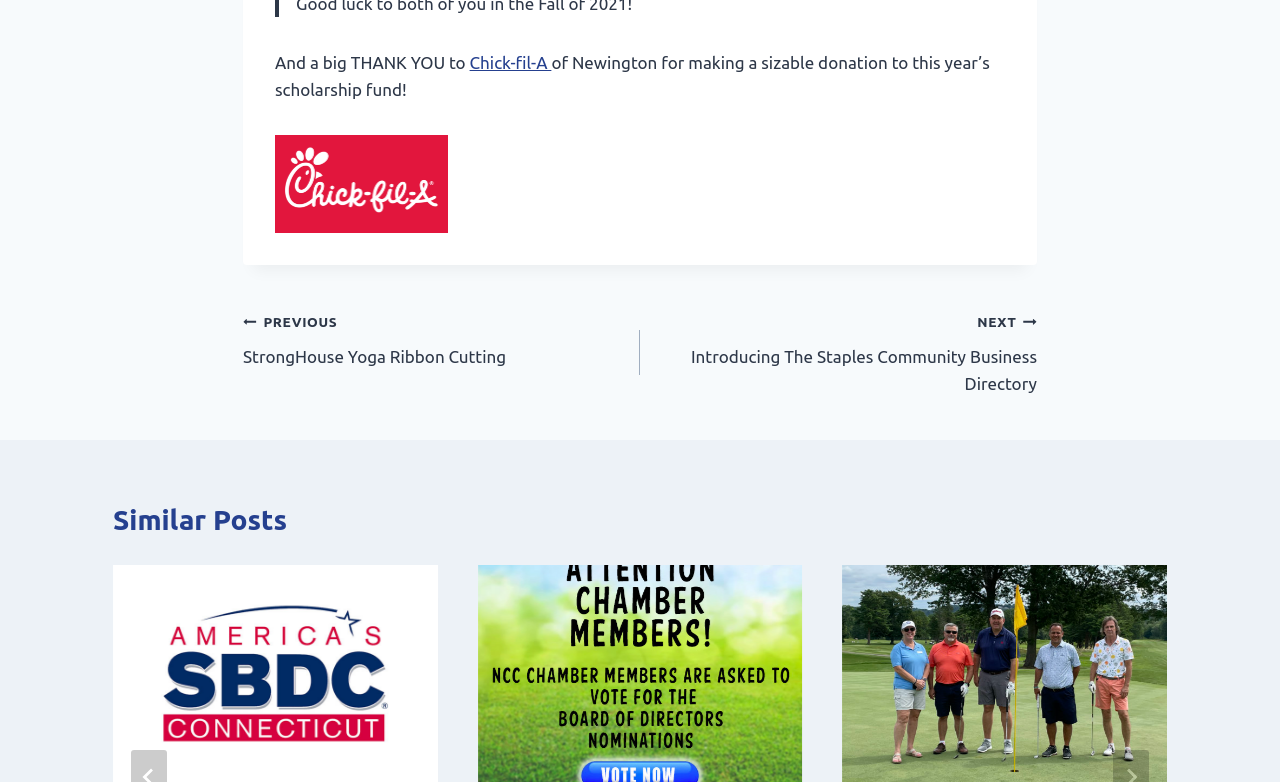Please provide the bounding box coordinates for the element that needs to be clicked to perform the following instruction: "Click on the link to Chick-fil-A". The coordinates should be given as four float numbers between 0 and 1, i.e., [left, top, right, bottom].

[0.367, 0.068, 0.431, 0.092]